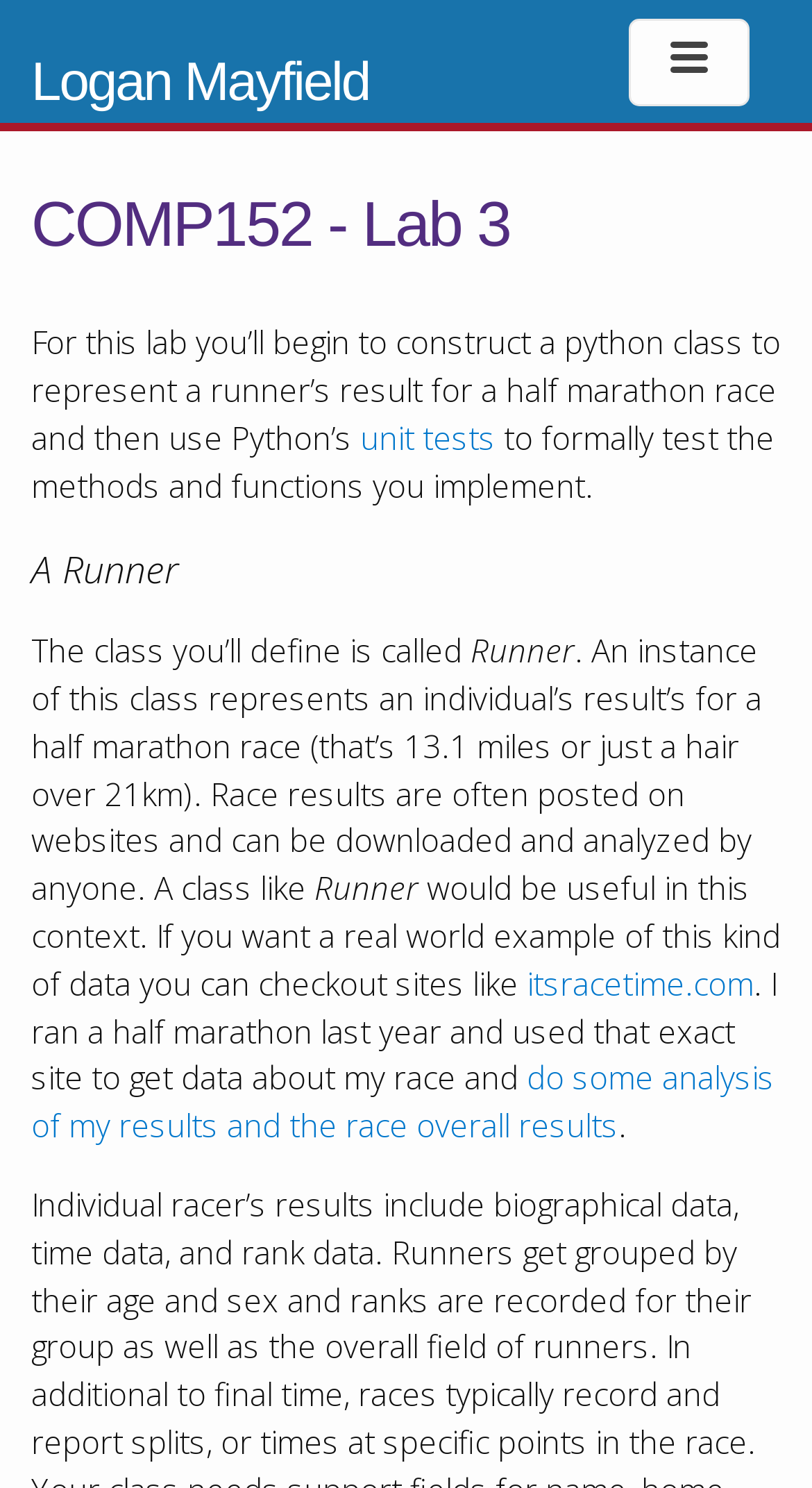Provide your answer in a single word or phrase: 
What is the purpose of unit tests in this lab?

Formally test methods and functions